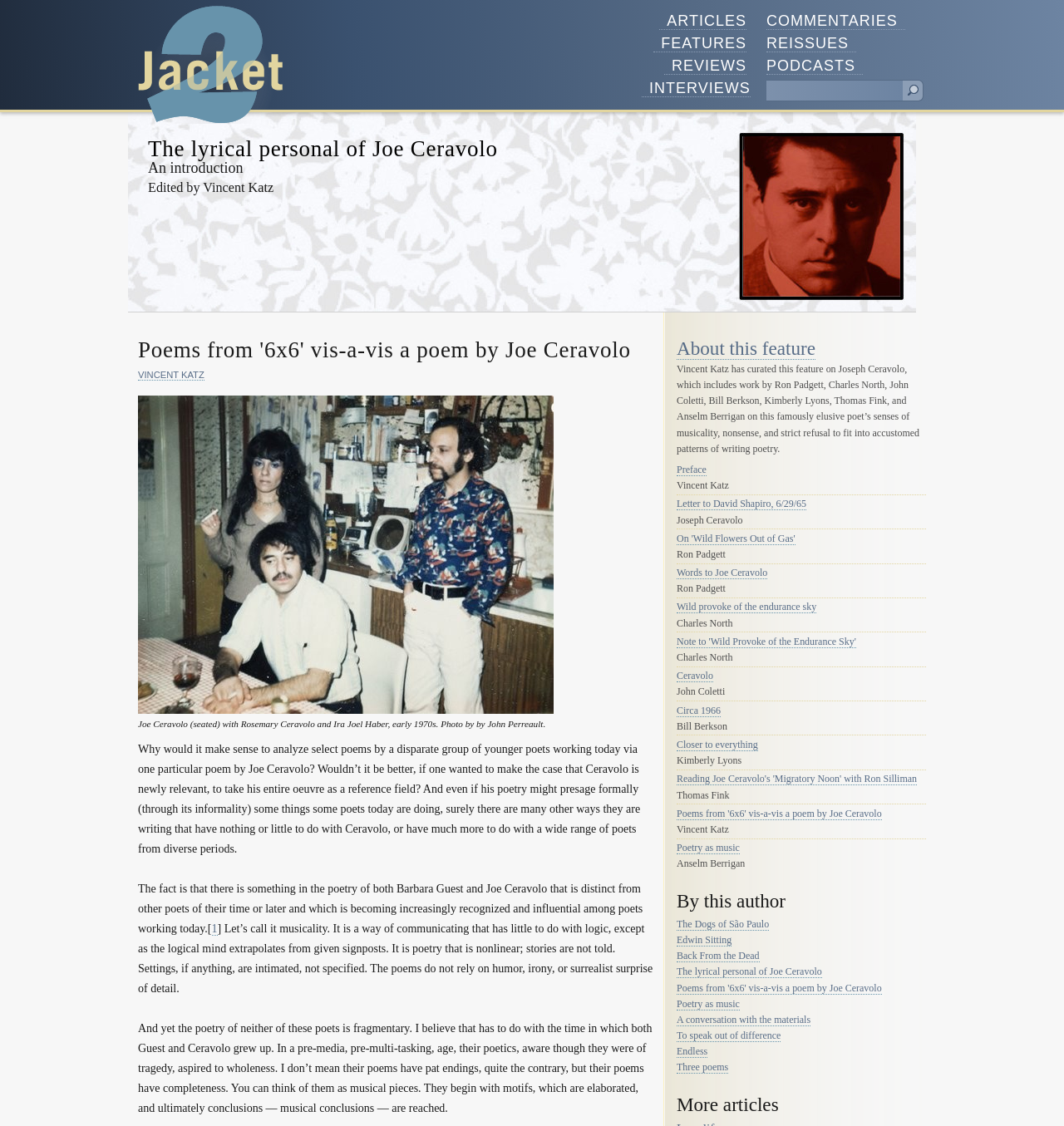How many links are there in the 'More articles' section?
Refer to the image and offer an in-depth and detailed answer to the question.

The 'More articles' section is located at the bottom of the webpage and contains 10 links to other articles, as indicated by the links 'The Dogs of São Paulo', 'Edwin Sitting', and so on.